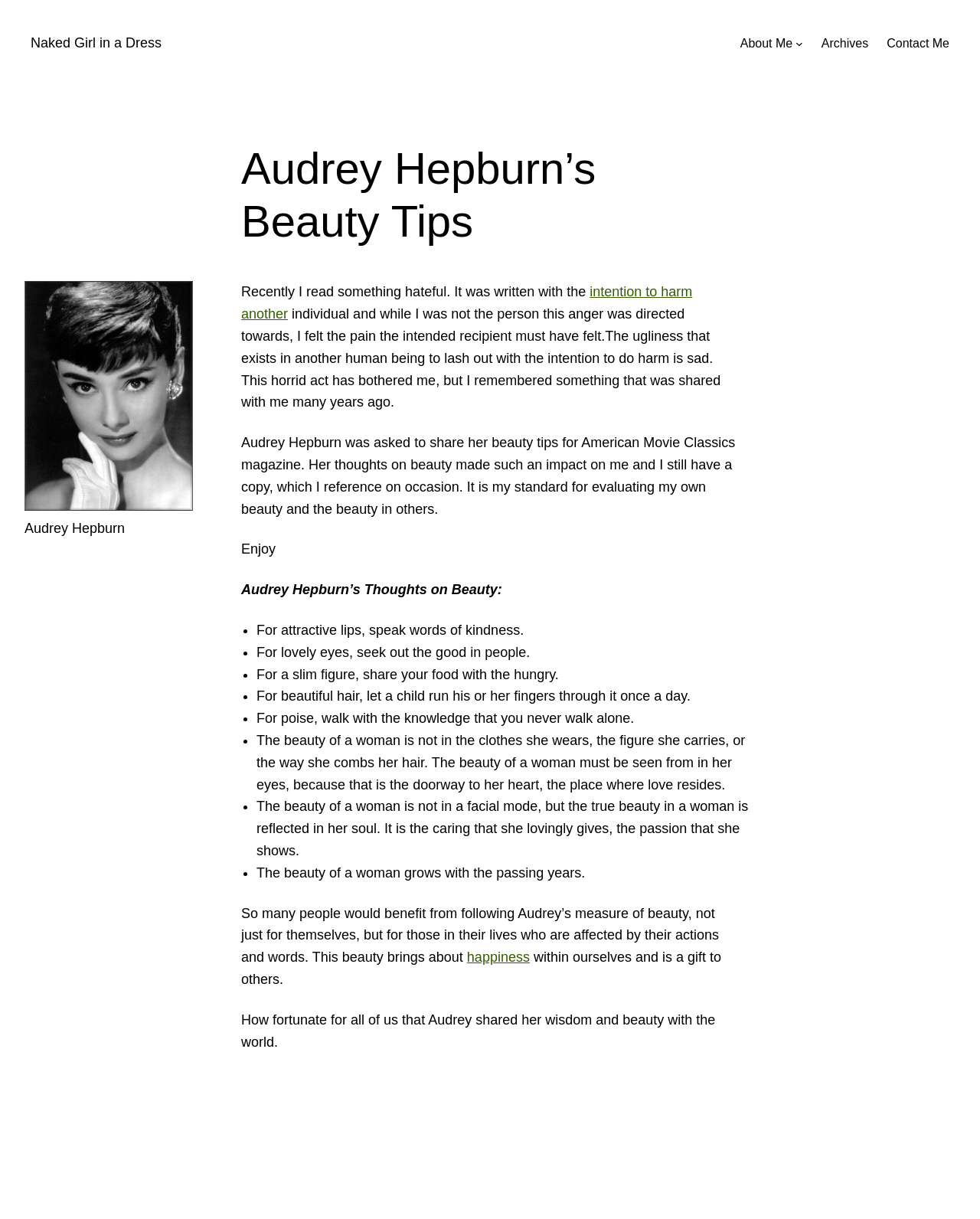Please provide a one-word or short phrase answer to the question:
What is the purpose of sharing Audrey Hepburn's beauty tips?

To inspire kindness and inner beauty